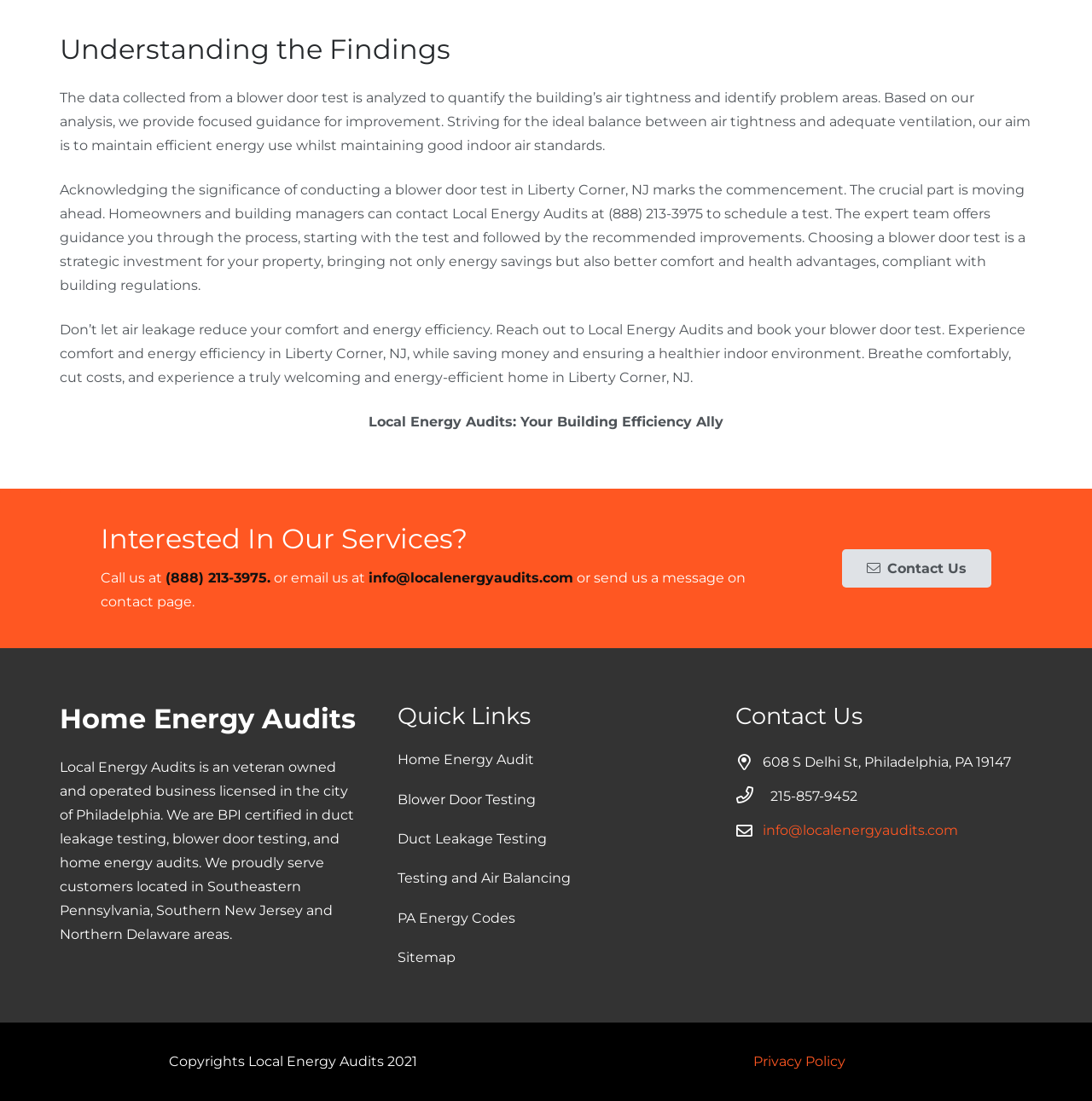Please provide the bounding box coordinates for the element that needs to be clicked to perform the instruction: "Learn about home energy audits". The coordinates must consist of four float numbers between 0 and 1, formatted as [left, top, right, bottom].

[0.364, 0.683, 0.489, 0.697]